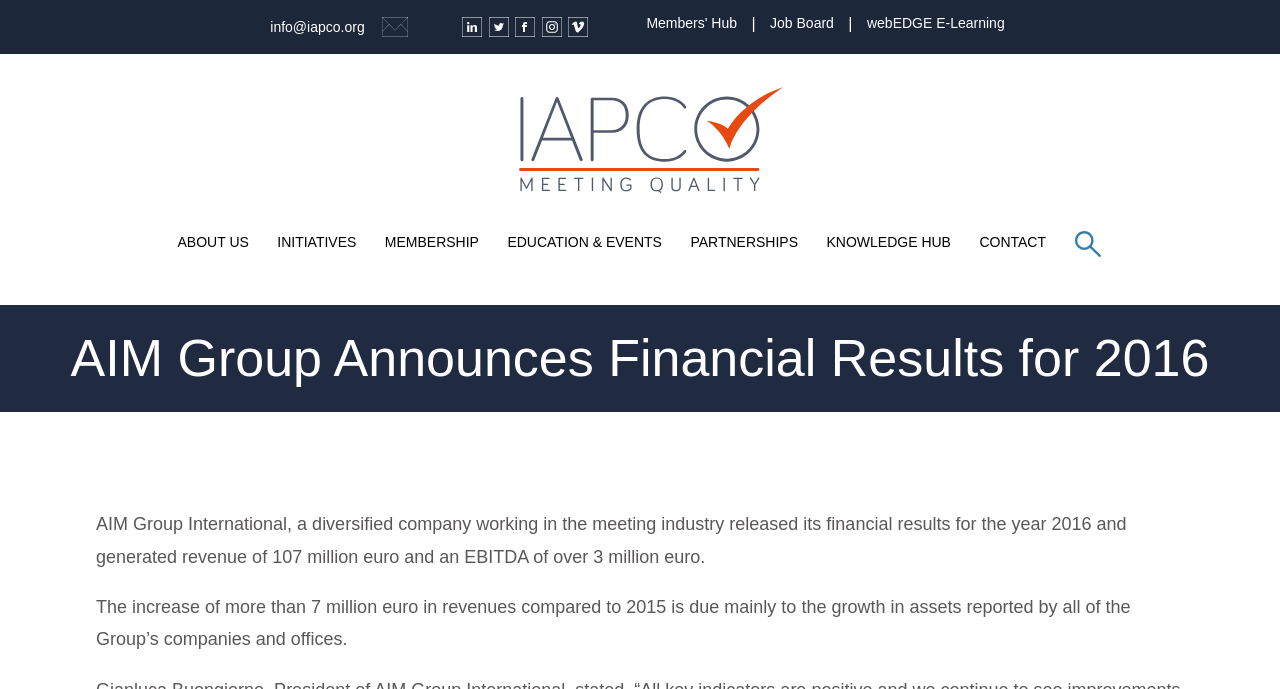Extract the bounding box coordinates for the HTML element that matches this description: "parent_node: Search for: name="s" placeholder="Search..."". The coordinates should be four float numbers between 0 and 1, i.e., [left, top, right, bottom].

None